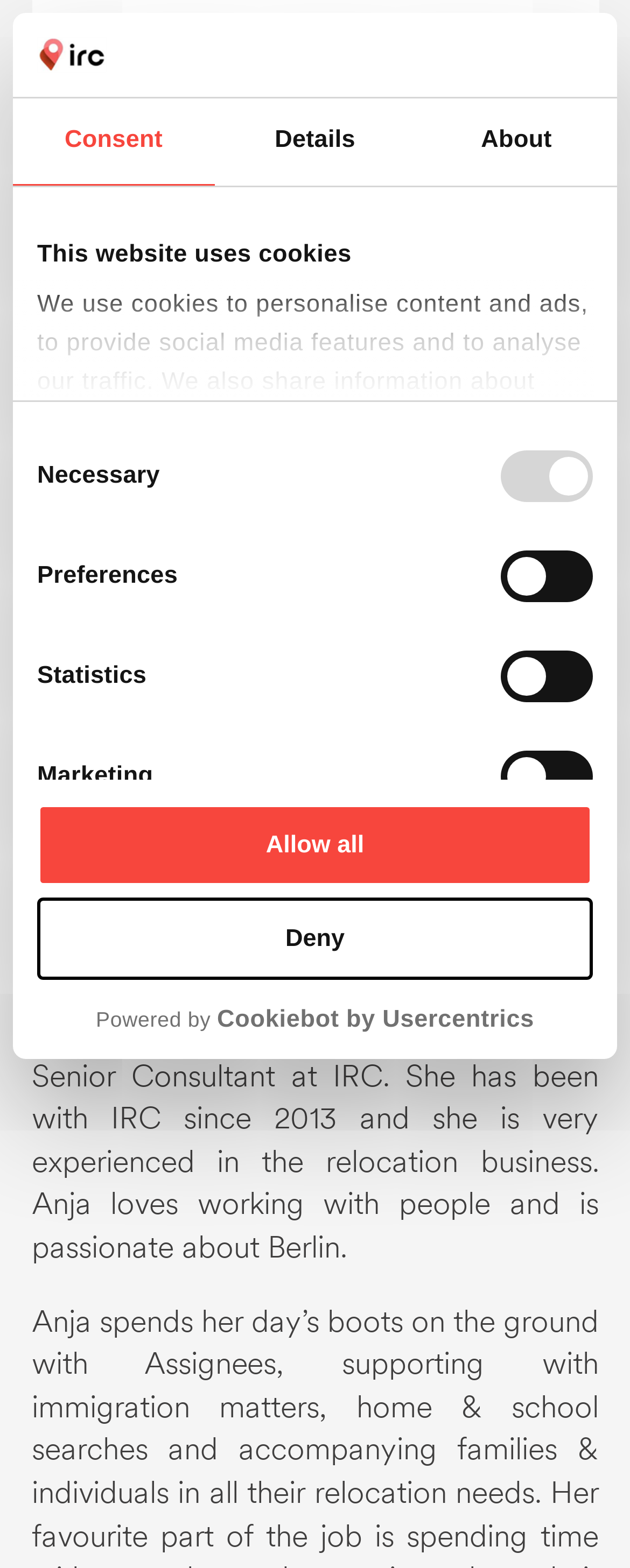Locate the bounding box of the user interface element based on this description: "parent_node: Contact us".

[0.05, 0.008, 0.563, 0.068]